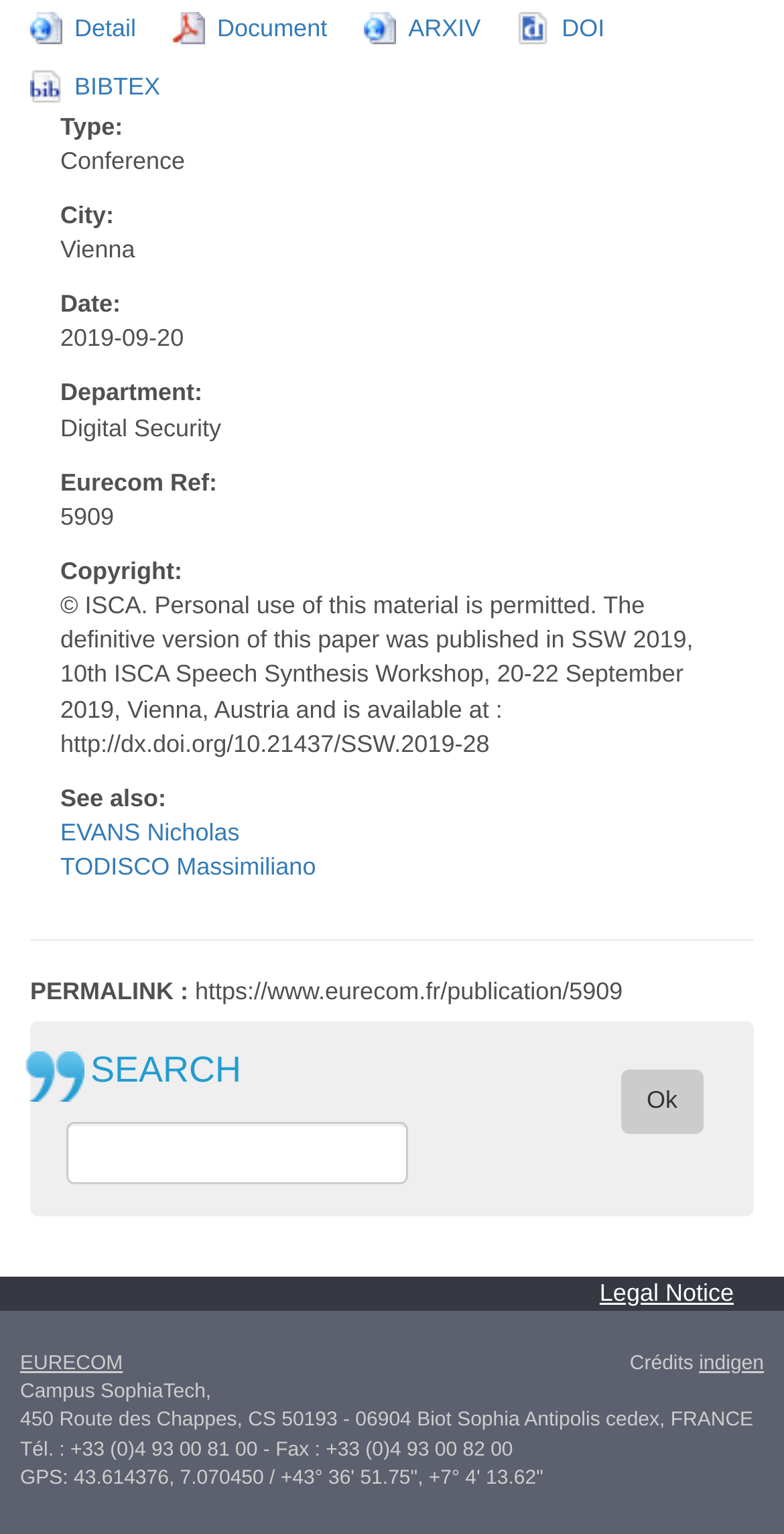What is the type of publication?
Provide a concise answer using a single word or phrase based on the image.

Conference